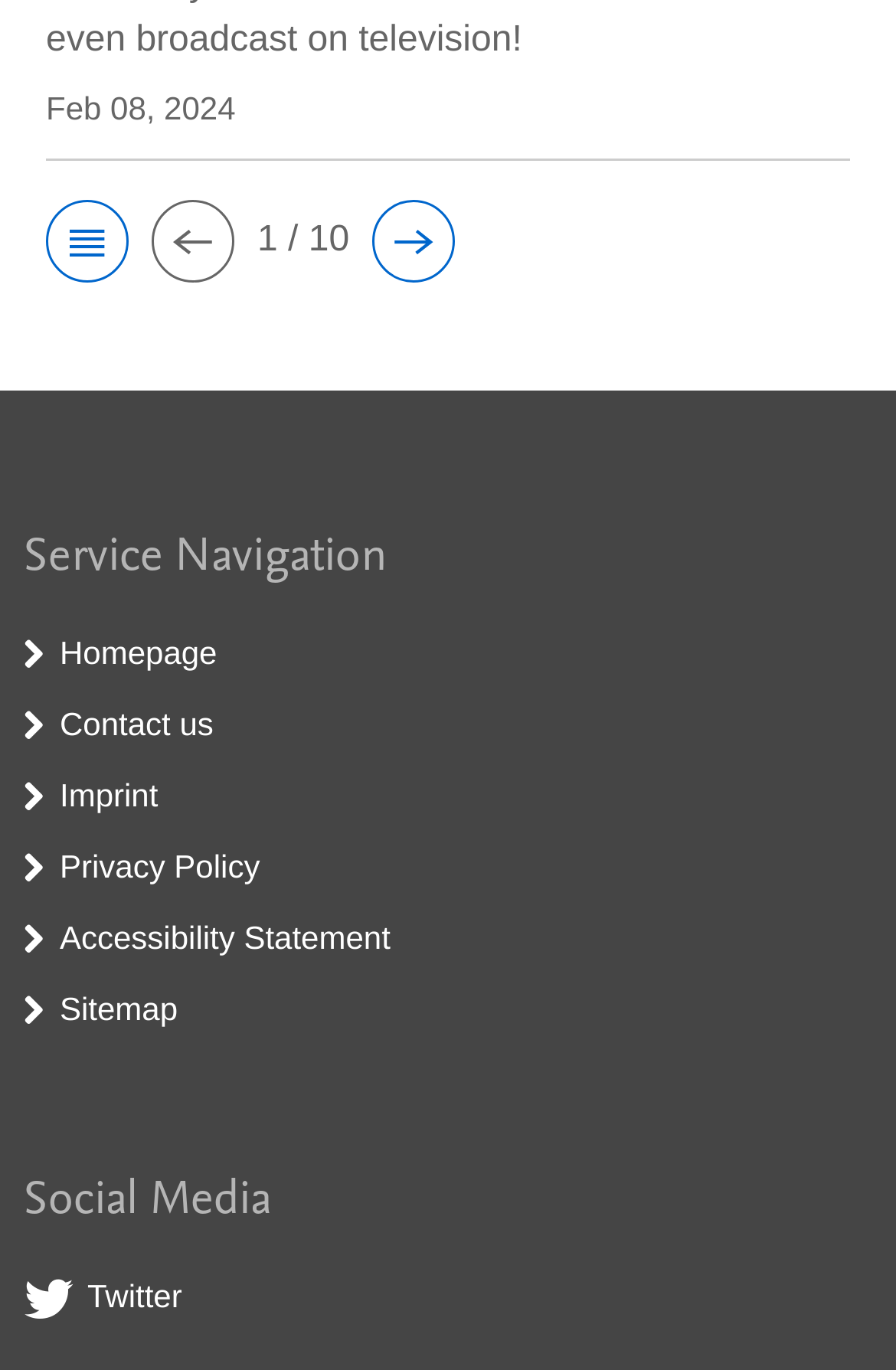What is the navigation section title?
Provide a one-word or short-phrase answer based on the image.

Service Navigation